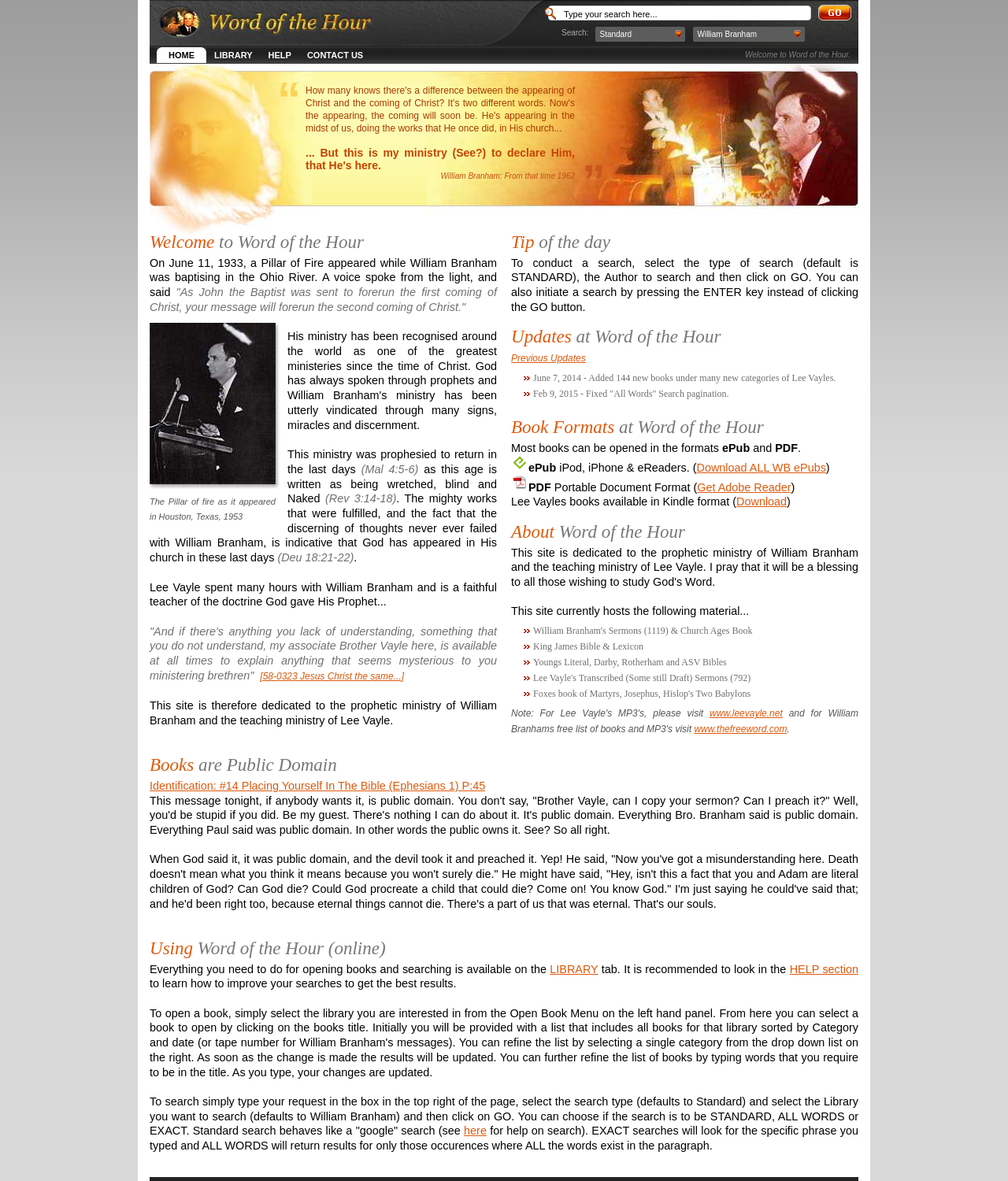Please specify the bounding box coordinates of the clickable region necessary for completing the following instruction: "Download ALL WB ePubs". The coordinates must consist of four float numbers between 0 and 1, i.e., [left, top, right, bottom].

[0.691, 0.391, 0.819, 0.401]